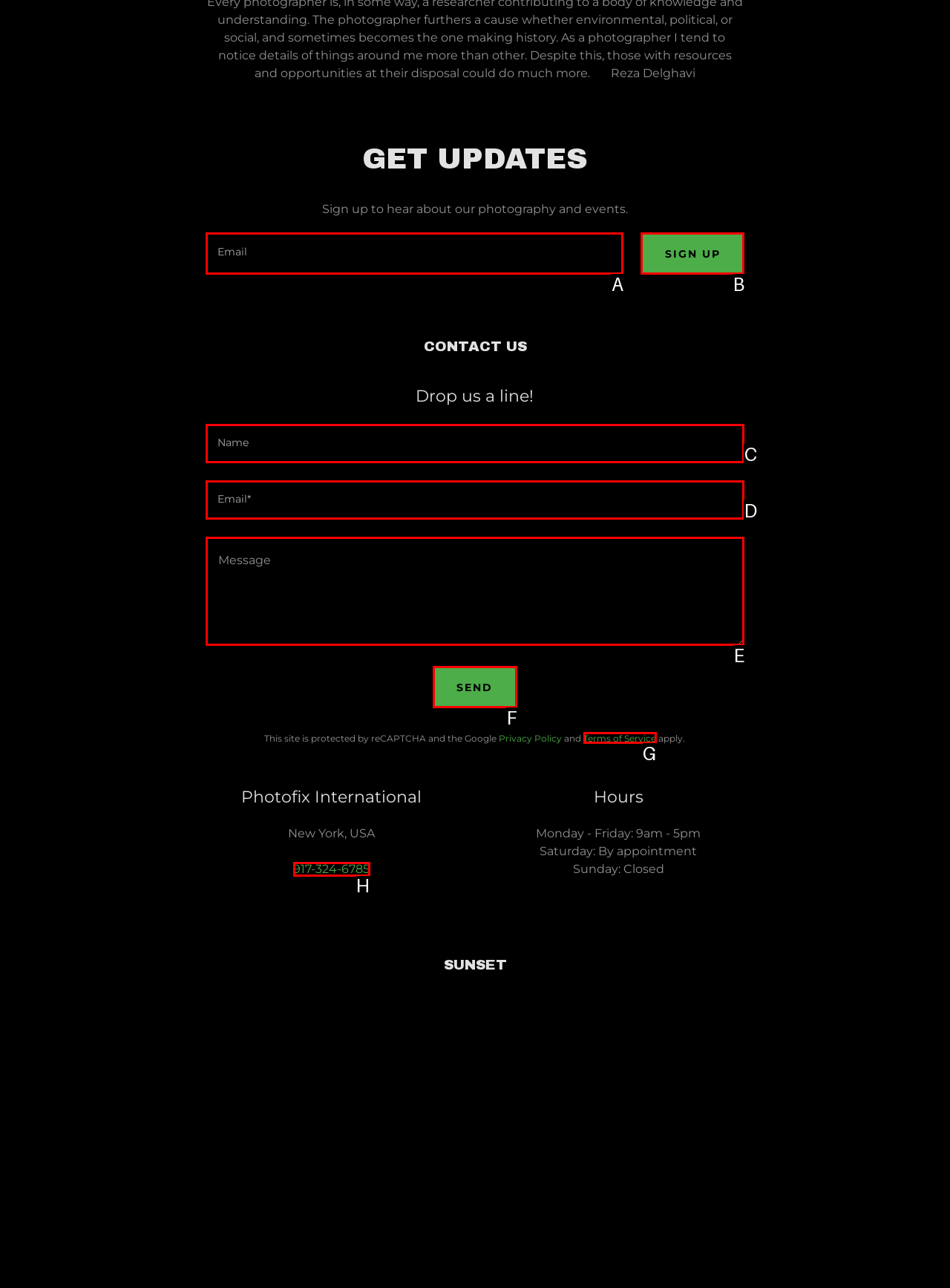Given the description: Terms of Service, select the HTML element that best matches it. Reply with the letter of your chosen option.

G